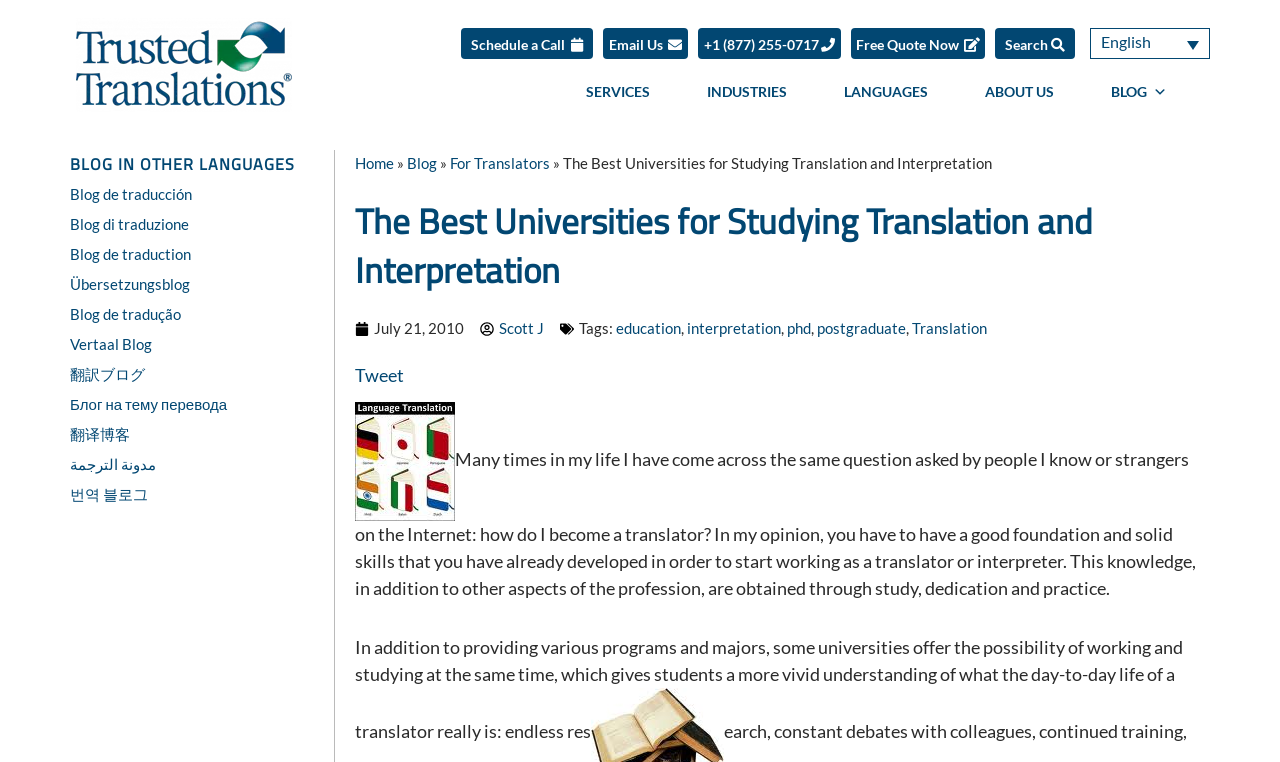Using the format (top-left x, top-left y, bottom-right x, bottom-right y), and given the element description, identify the bounding box coordinates within the screenshot: alt="Trusted Translations Logo"

[0.059, 0.023, 0.228, 0.147]